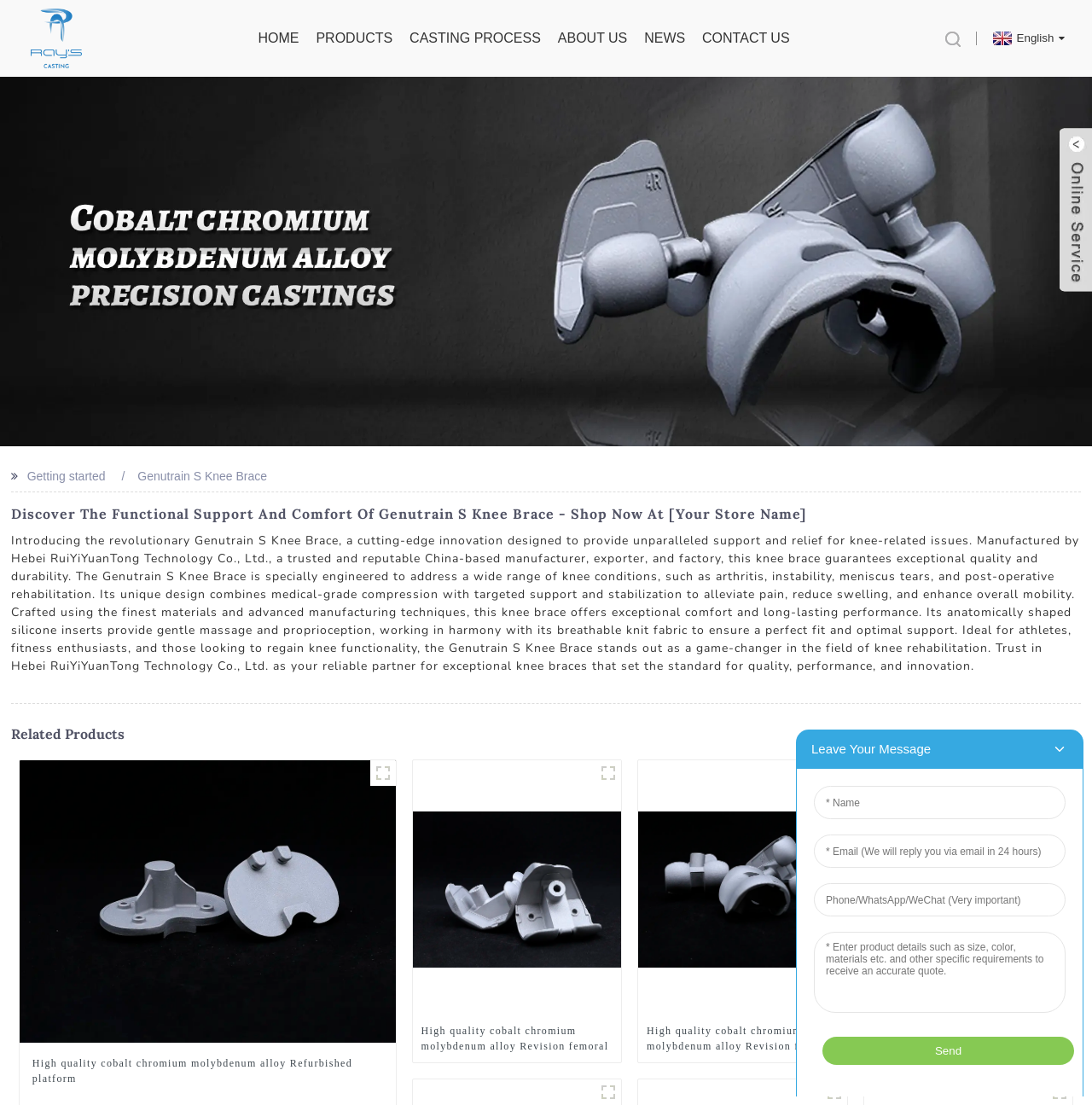Respond to the question below with a concise word or phrase:
Where is the manufacturer of Genutrain S Knee Brace located?

China